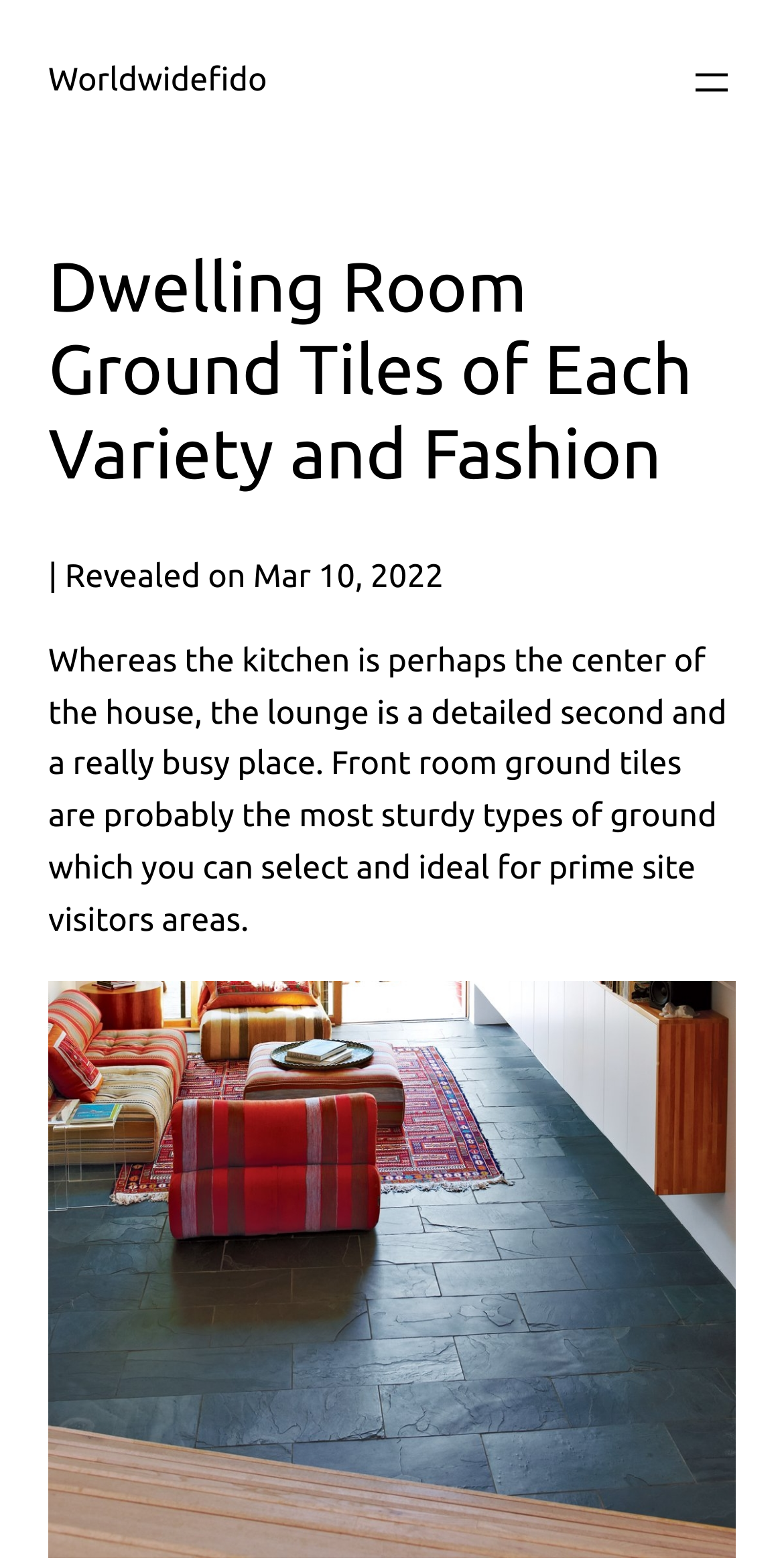Provide a one-word or short-phrase answer to the question:
What is the main topic of the article?

Living room floor tiles